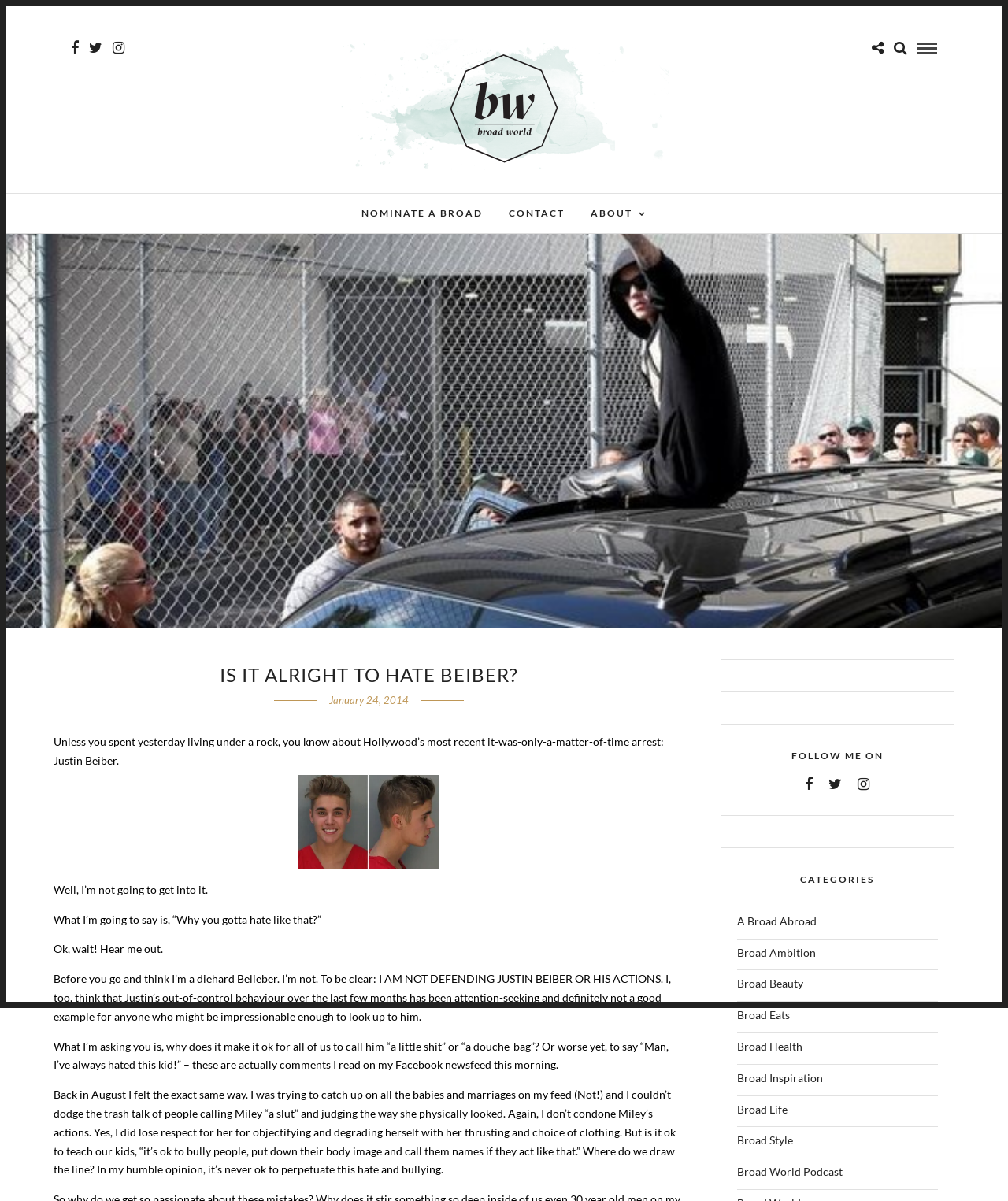Extract the main title from the webpage.

IS IT ALRIGHT TO HATE BEIBER?